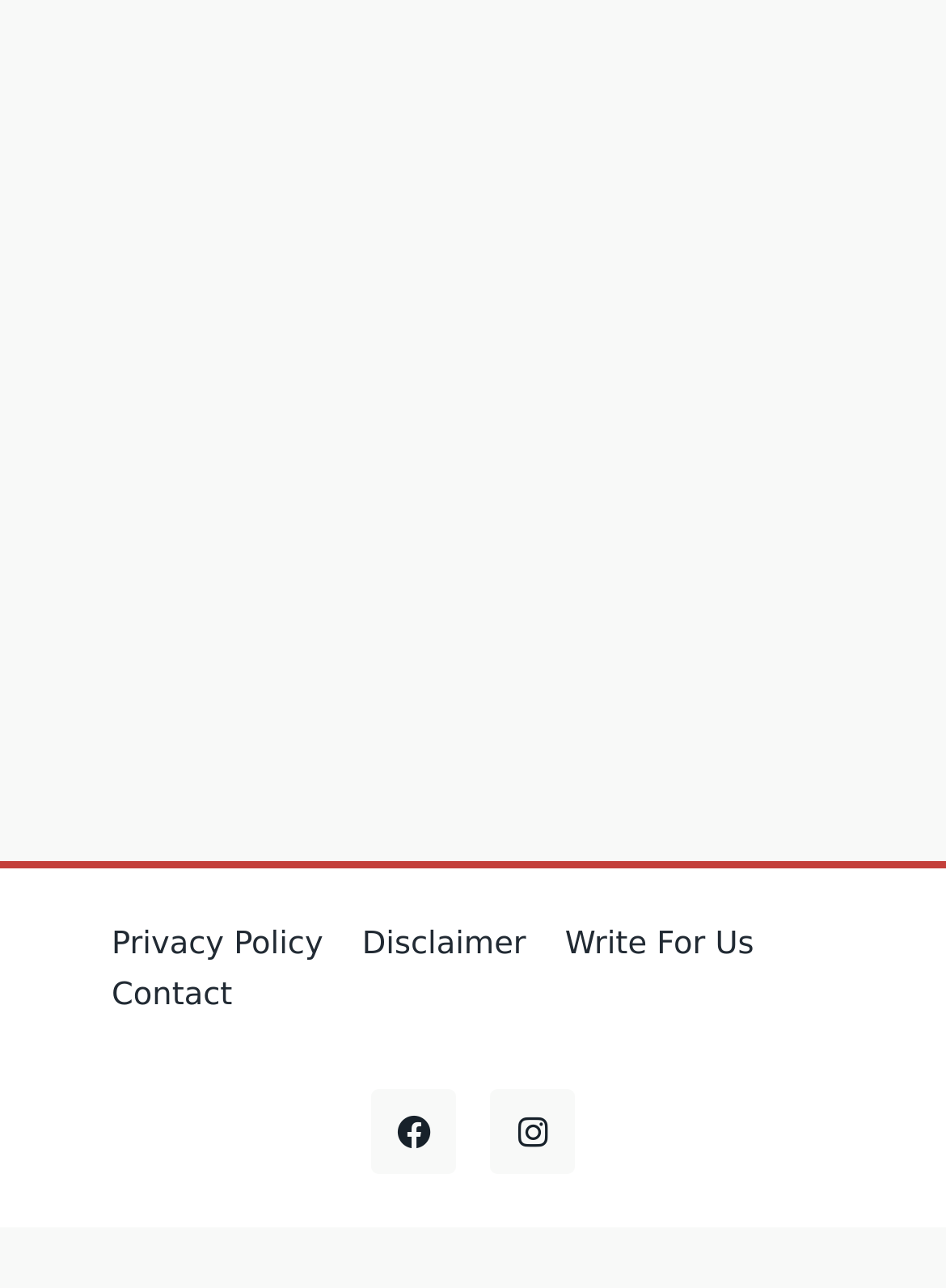Can you specify the bounding box coordinates of the area that needs to be clicked to fulfill the following instruction: "View the 'Privacy Policy'"?

[0.097, 0.715, 0.362, 0.754]